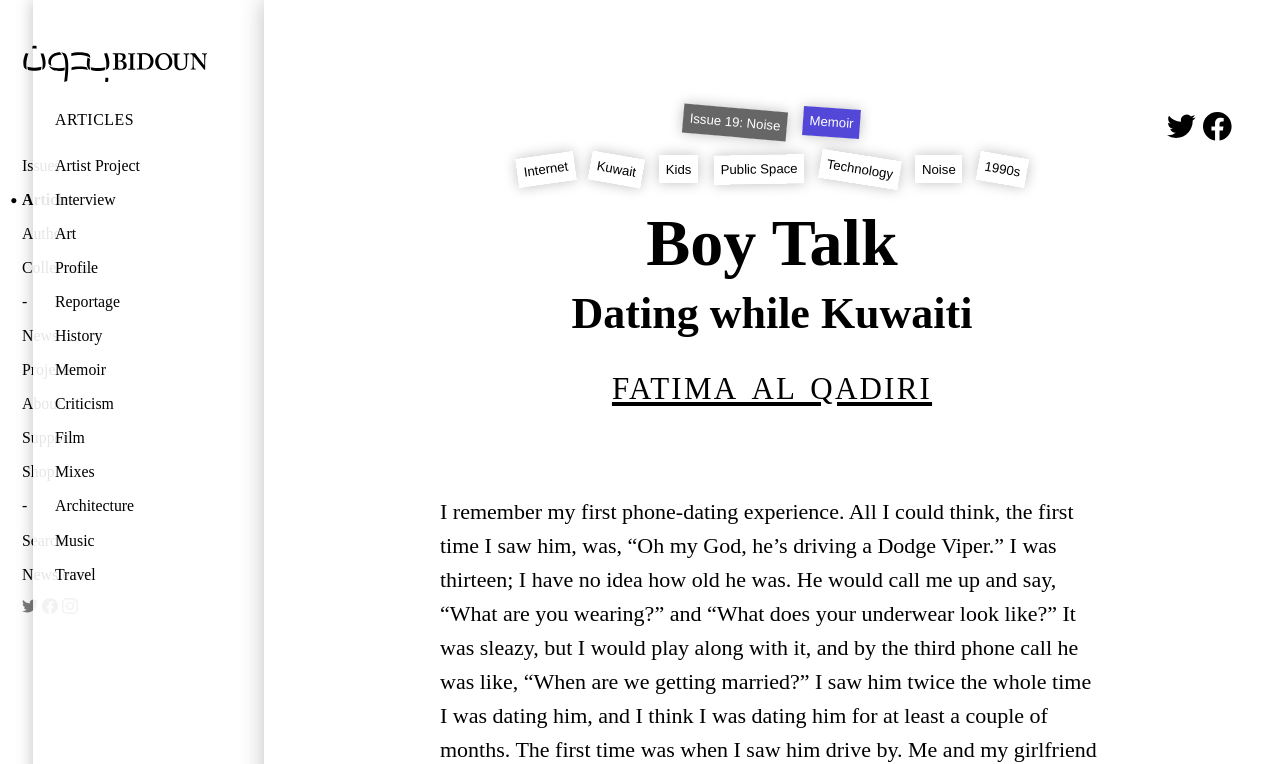What is the topic of the article 'Boy Talk'?
Please use the image to deliver a detailed and complete answer.

The topic of the article 'Boy Talk' can be found in the heading element below the title 'Boy Talk', which is 'Dating while Kuwaiti'. This suggests that the article is about dating experiences in Kuwait.